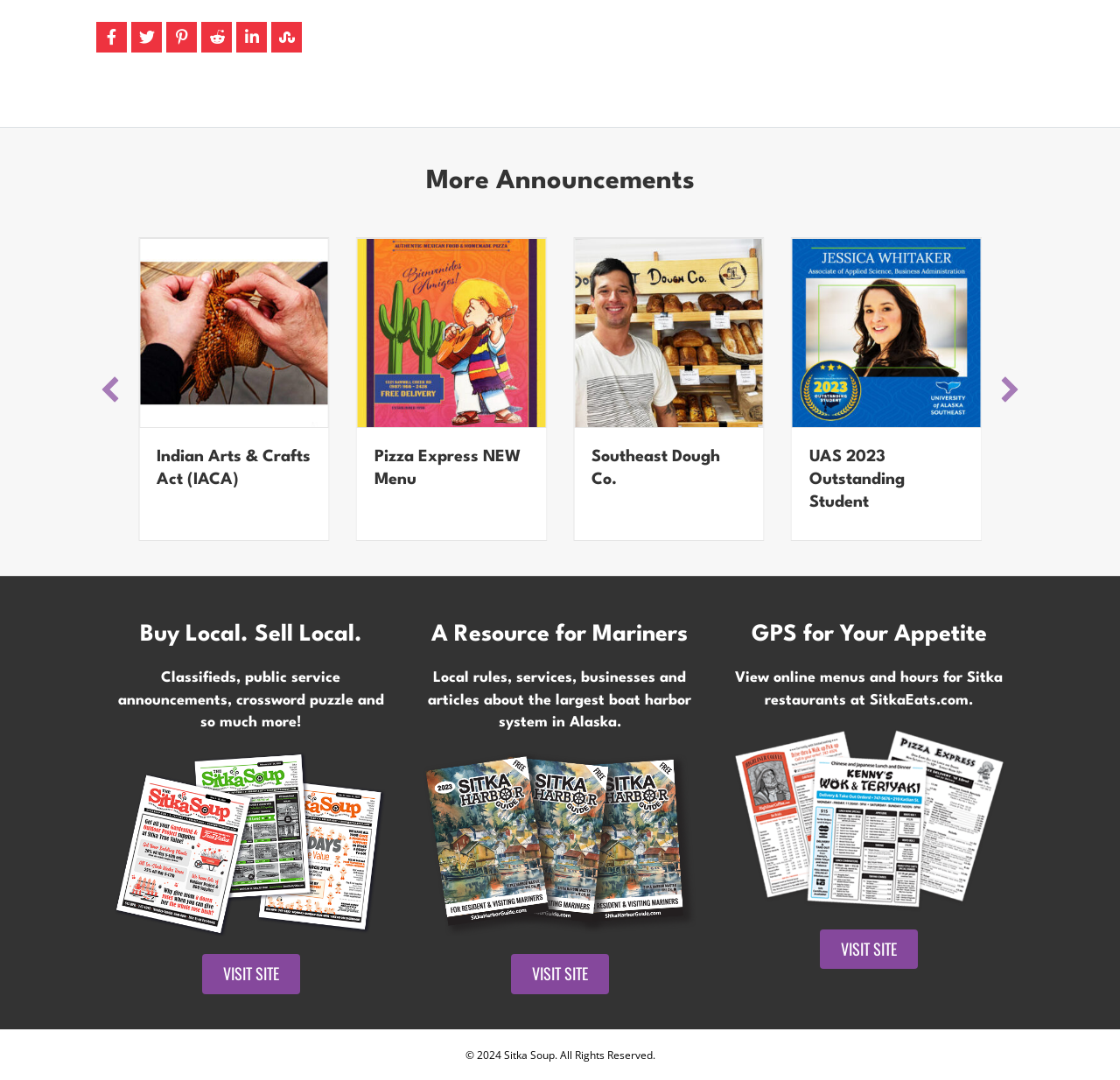Identify the bounding box coordinates for the UI element described as: "$1,312 is 2023 Alaska PFD". The coordinates should be provided as four floats between 0 and 1: [left, top, right, bottom].

[0.14, 0.416, 0.235, 0.451]